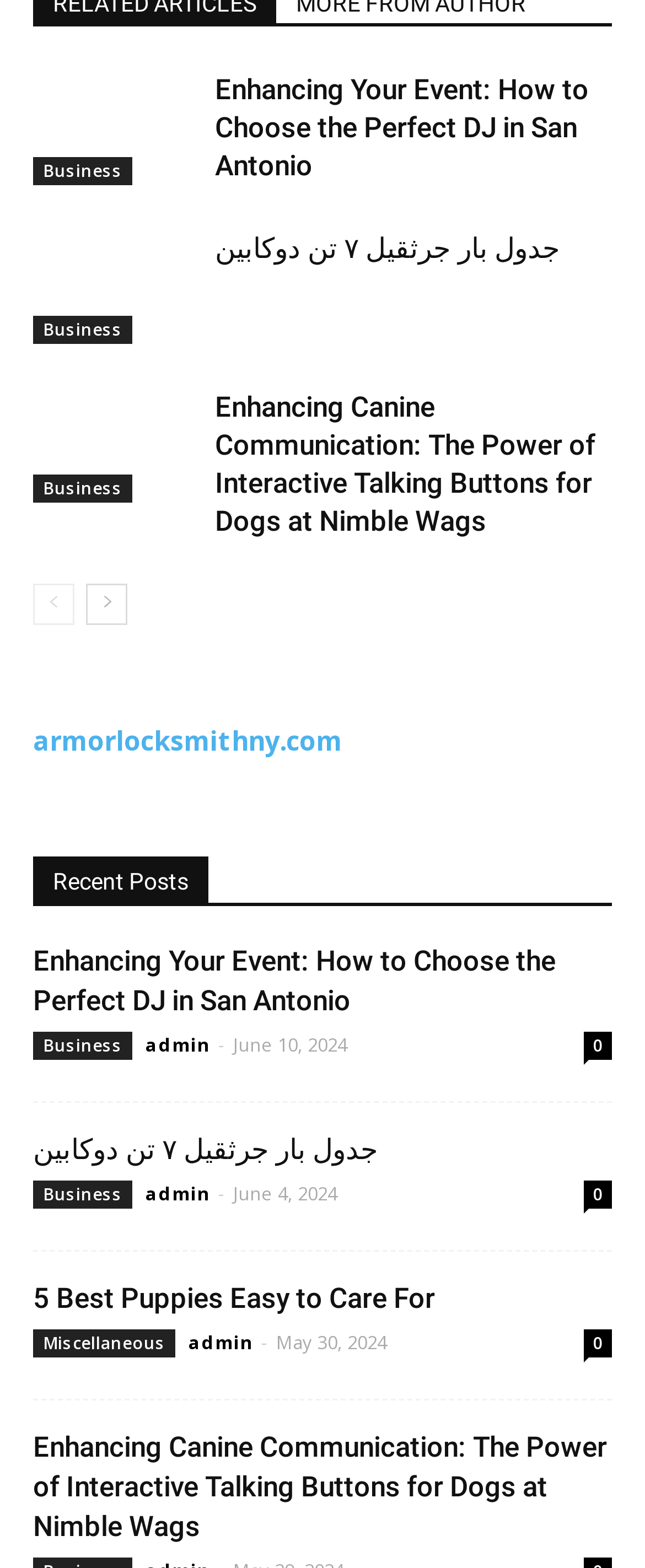Identify the bounding box coordinates of the element that should be clicked to fulfill this task: "Click the link to armorlocksmithny.com". The coordinates should be provided as four float numbers between 0 and 1, i.e., [left, top, right, bottom].

[0.051, 0.461, 0.531, 0.484]